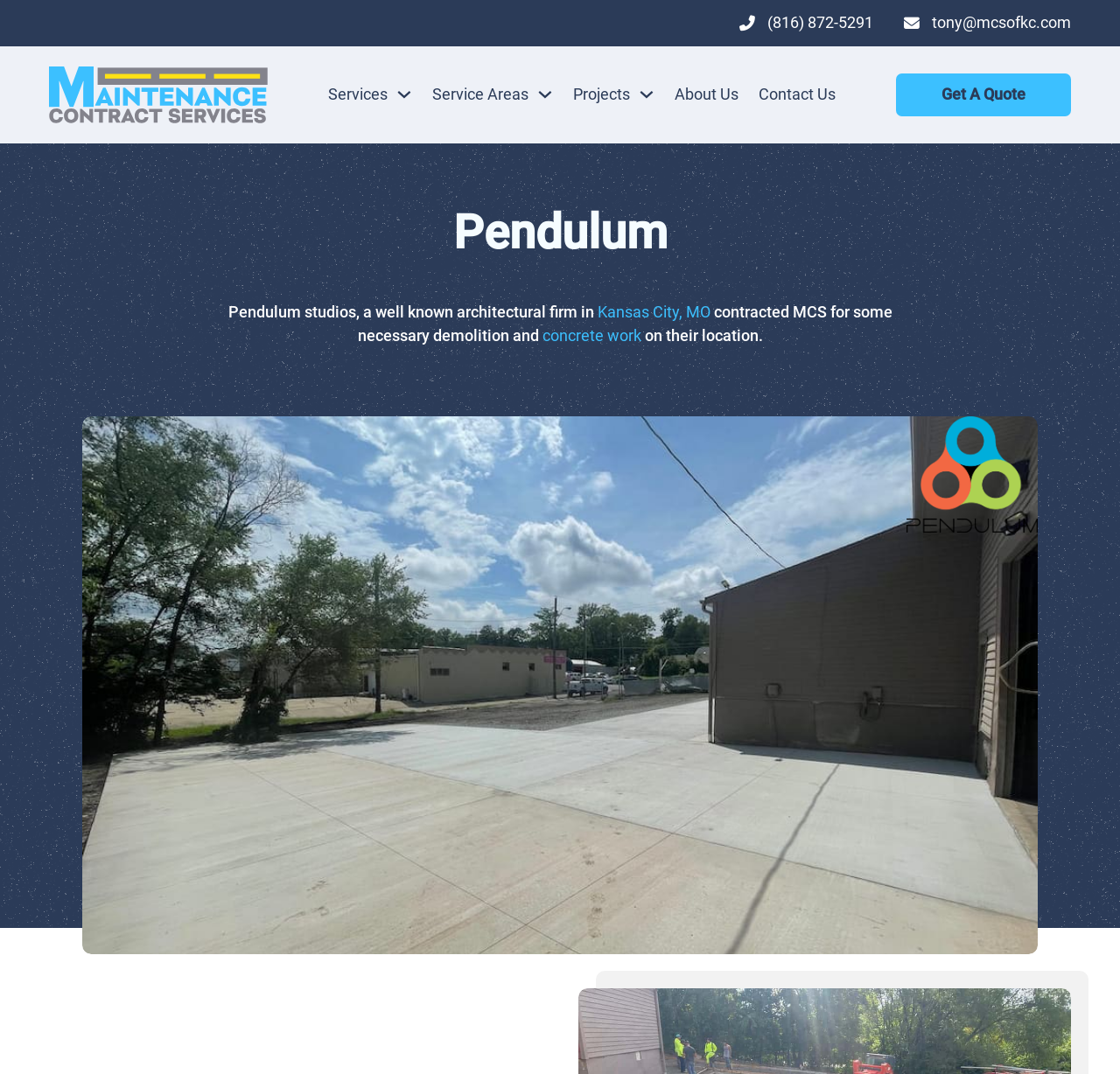What is the phone number of Pendulum Studios?
Look at the image and answer the question with a single word or phrase.

(816) 872-5291